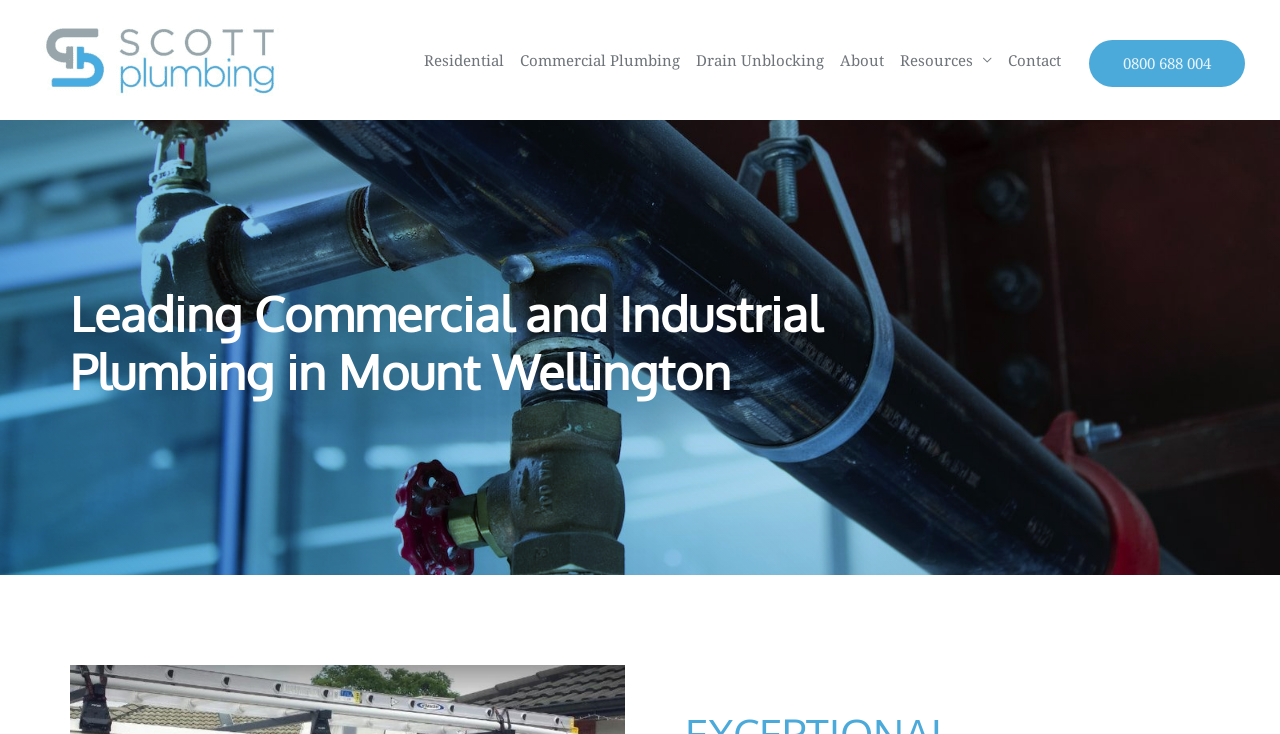Locate the coordinates of the bounding box for the clickable region that fulfills this instruction: "call 0800 688 004".

[0.851, 0.055, 0.973, 0.119]